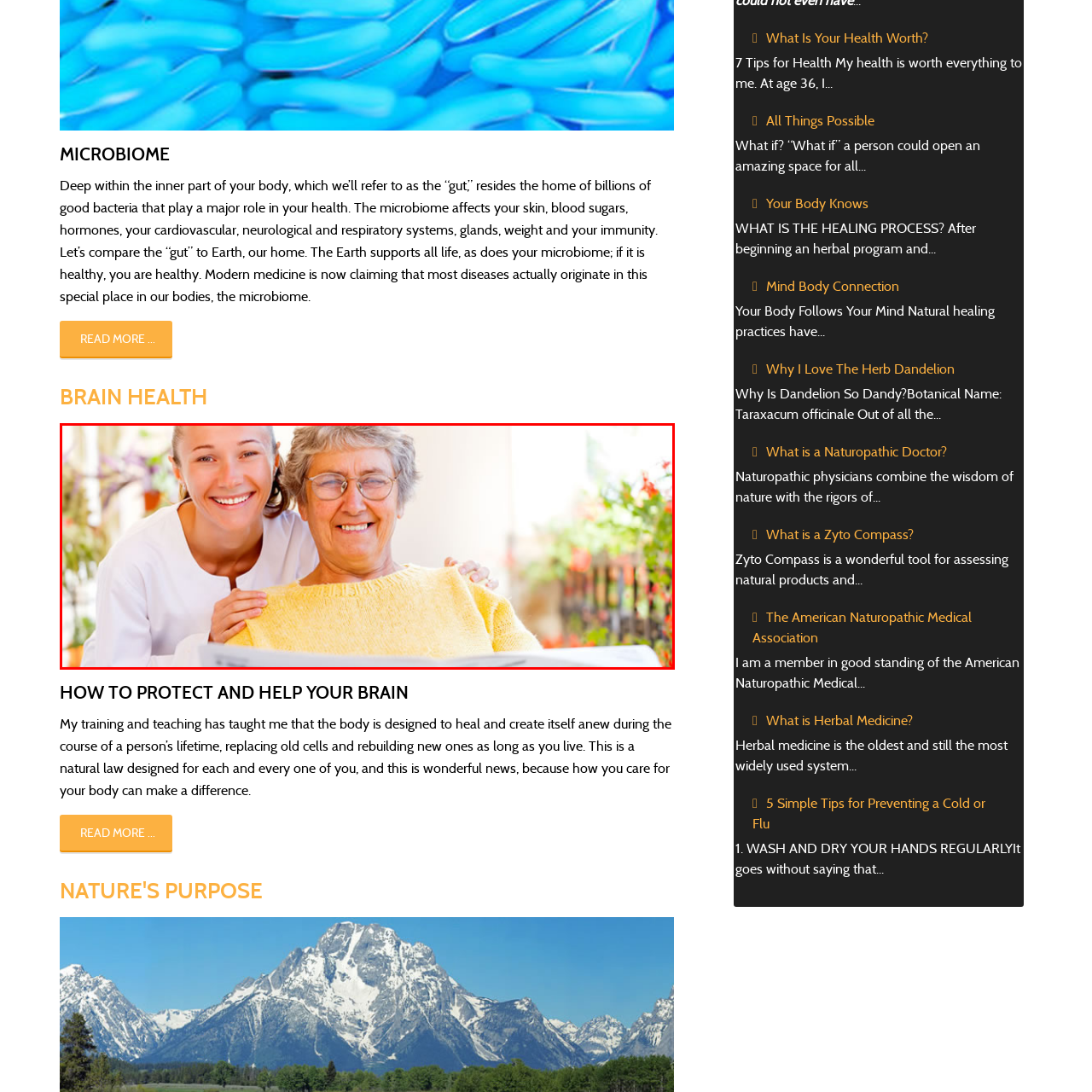Thoroughly describe the scene captured inside the red-bordered image.

In this heartwarming image, a young caregiver smiles joyfully alongside an elderly woman, who is wearing a bright yellow sweater and glasses. The caregiver, dressed in a light-colored uniform, offers a supportive presence with her arm resting gently on the older woman's shoulder. The elderly woman displays a warm smile, showcasing the positive and caring bond between them. They are seated together in a cozy, well-lit environment, surrounded by vibrant greenery and flowers, suggesting a nurturing atmosphere. The elderly woman holds a newspaper, highlighting her engaged and active lifestyle, while the caregiver embodies compassion and dedication in her role. This visual beautifully encapsulates the theme of brain health and the importance of strong relationships for overall well-being.